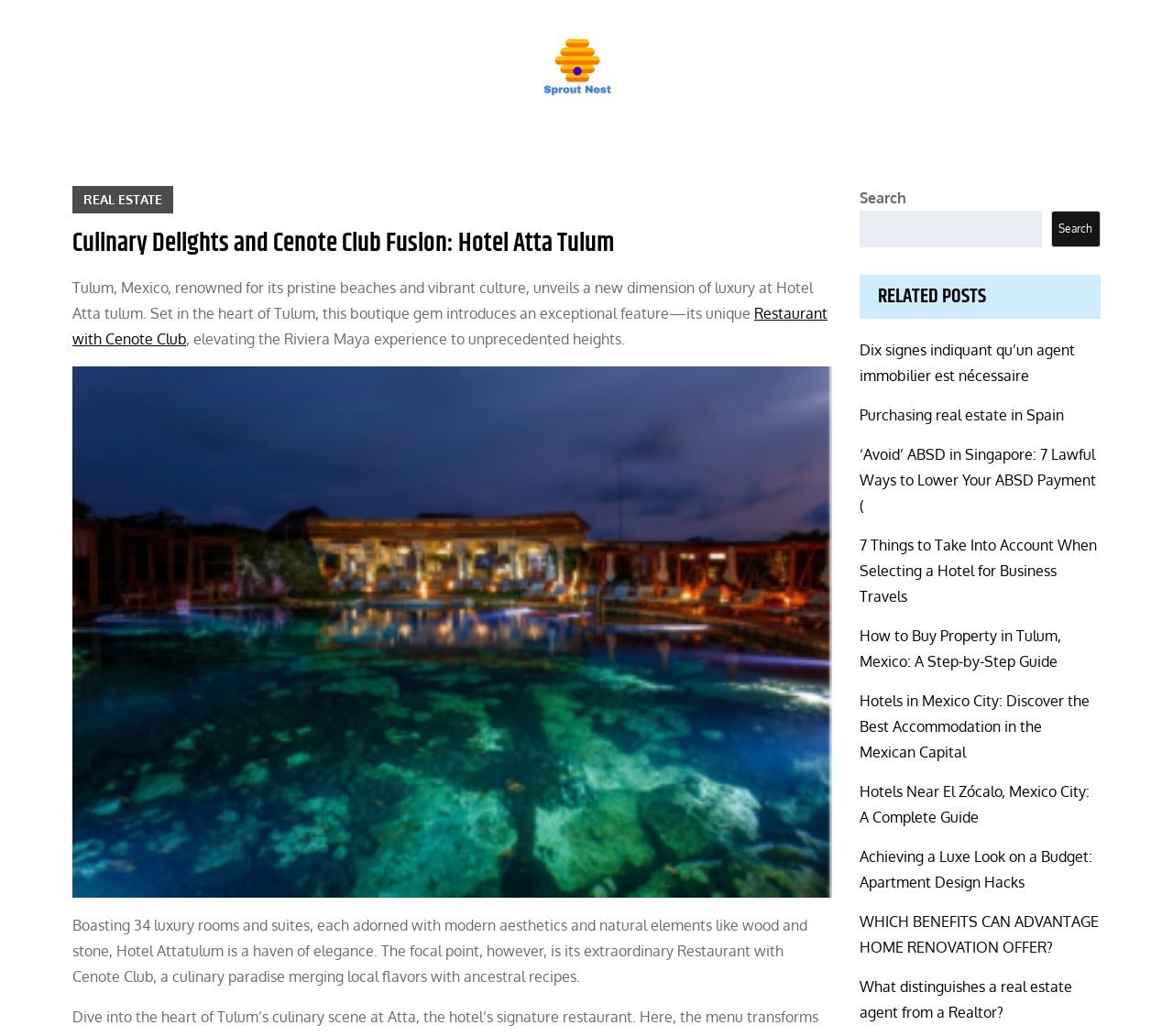Provide a brief response to the question below using one word or phrase:
How many luxury rooms and suites does the hotel have?

34